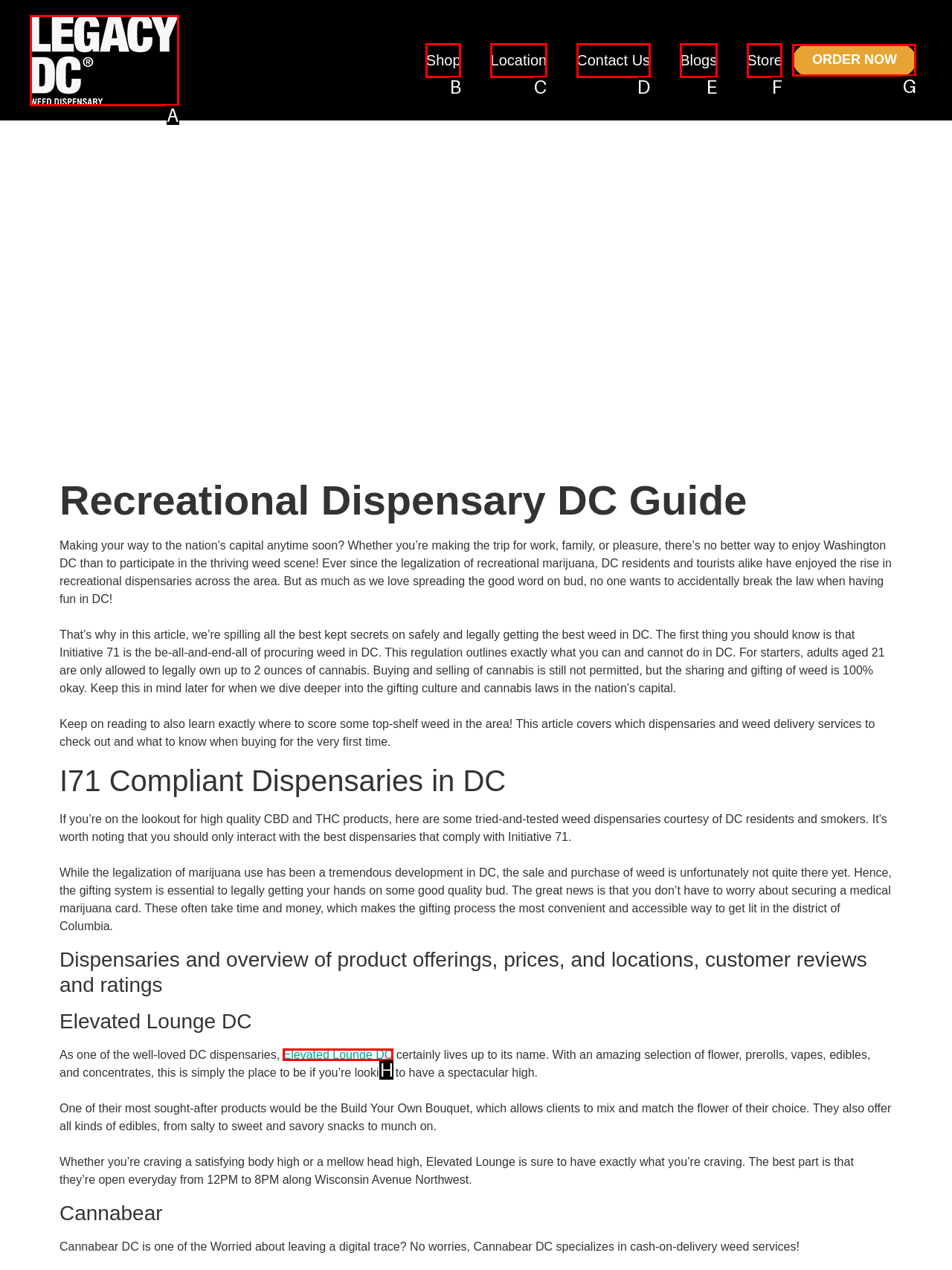Identify the correct letter of the UI element to click for this task: Visit the 'Elevated Lounge DC' dispensary
Respond with the letter from the listed options.

H